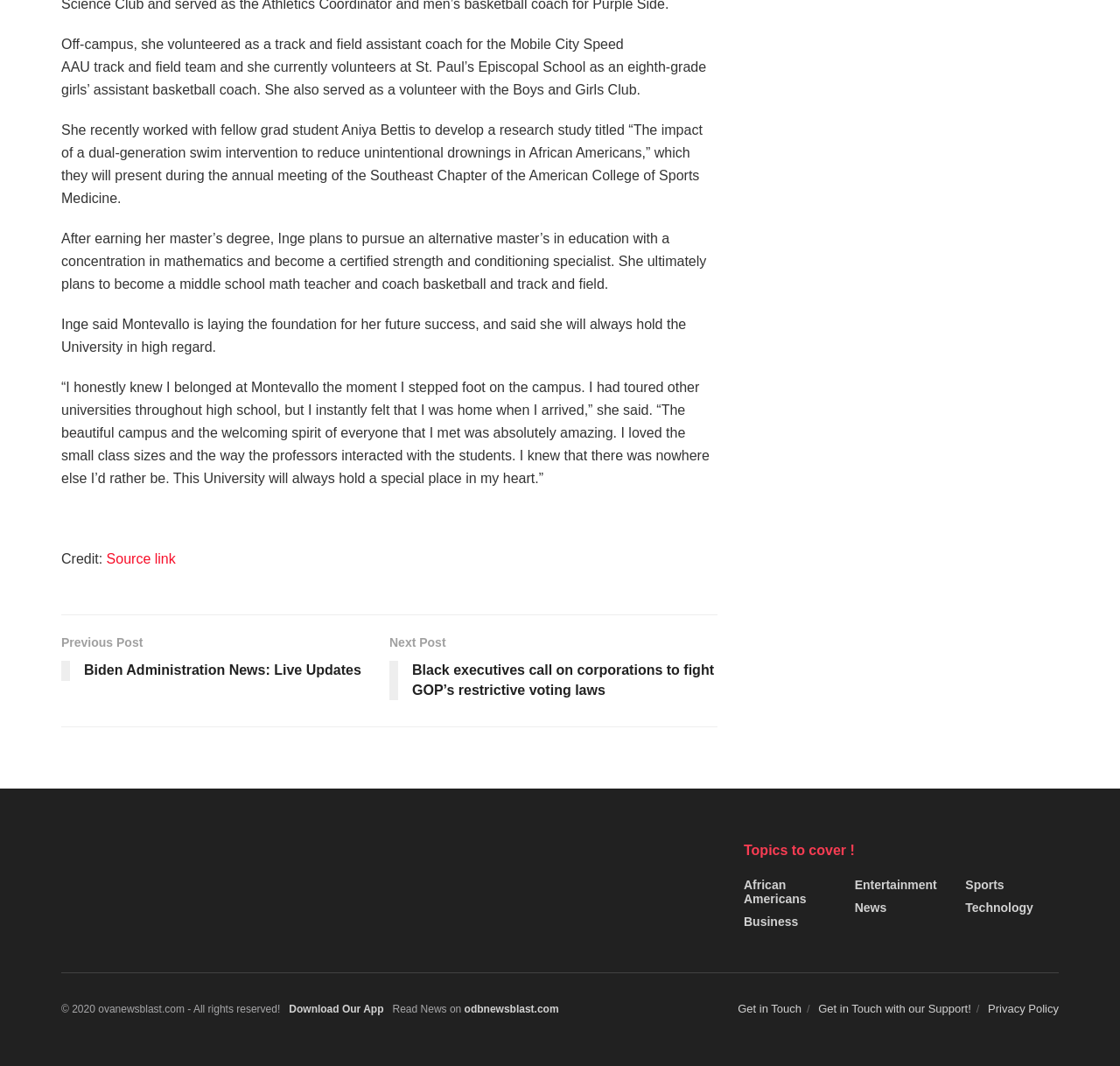Specify the bounding box coordinates of the area to click in order to follow the given instruction: "Read the 'Biden Administration News: Live Updates'."

[0.055, 0.593, 0.348, 0.647]